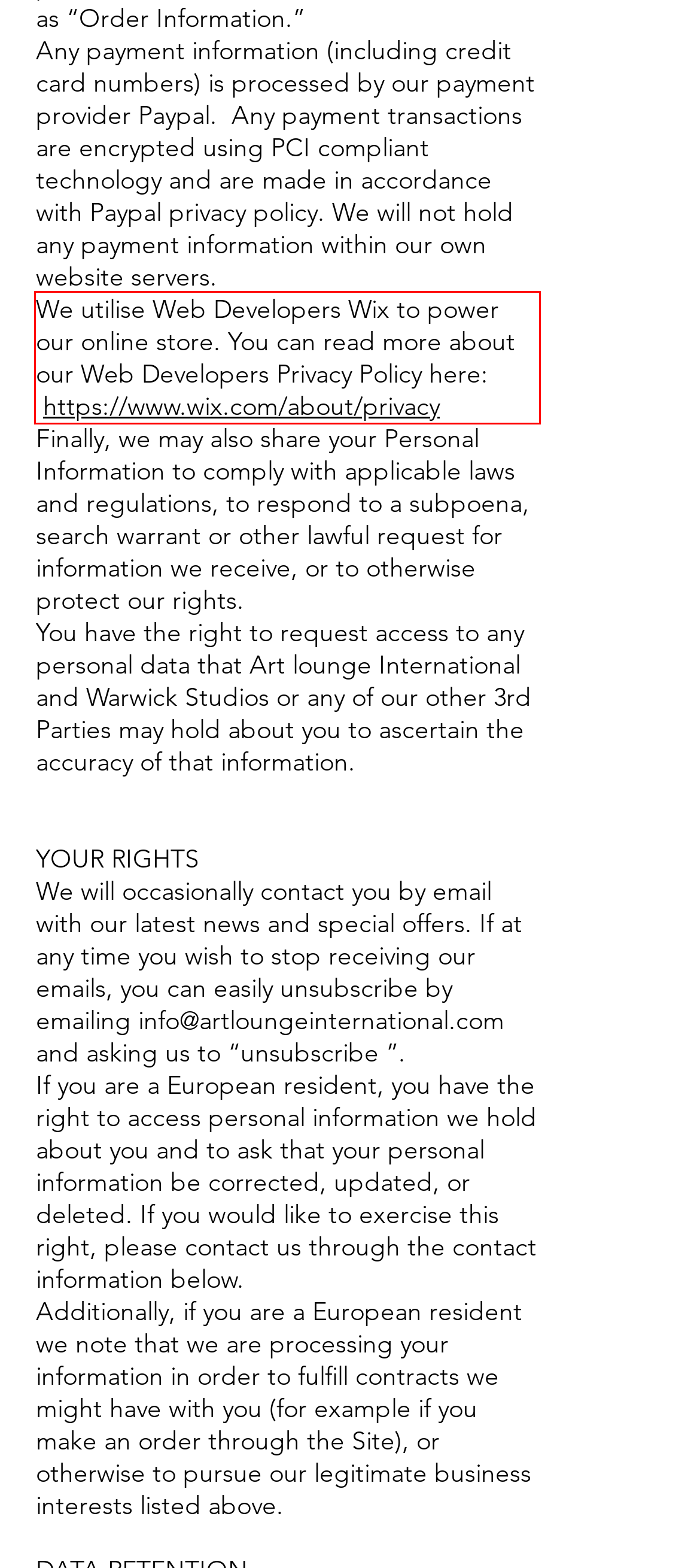Perform OCR on the text inside the red-bordered box in the provided screenshot and output the content.

We utilise Web Developers Wix to power our online store. You can read more about our Web Developers Privacy Policy here: https://www.wix.com/about/privacy